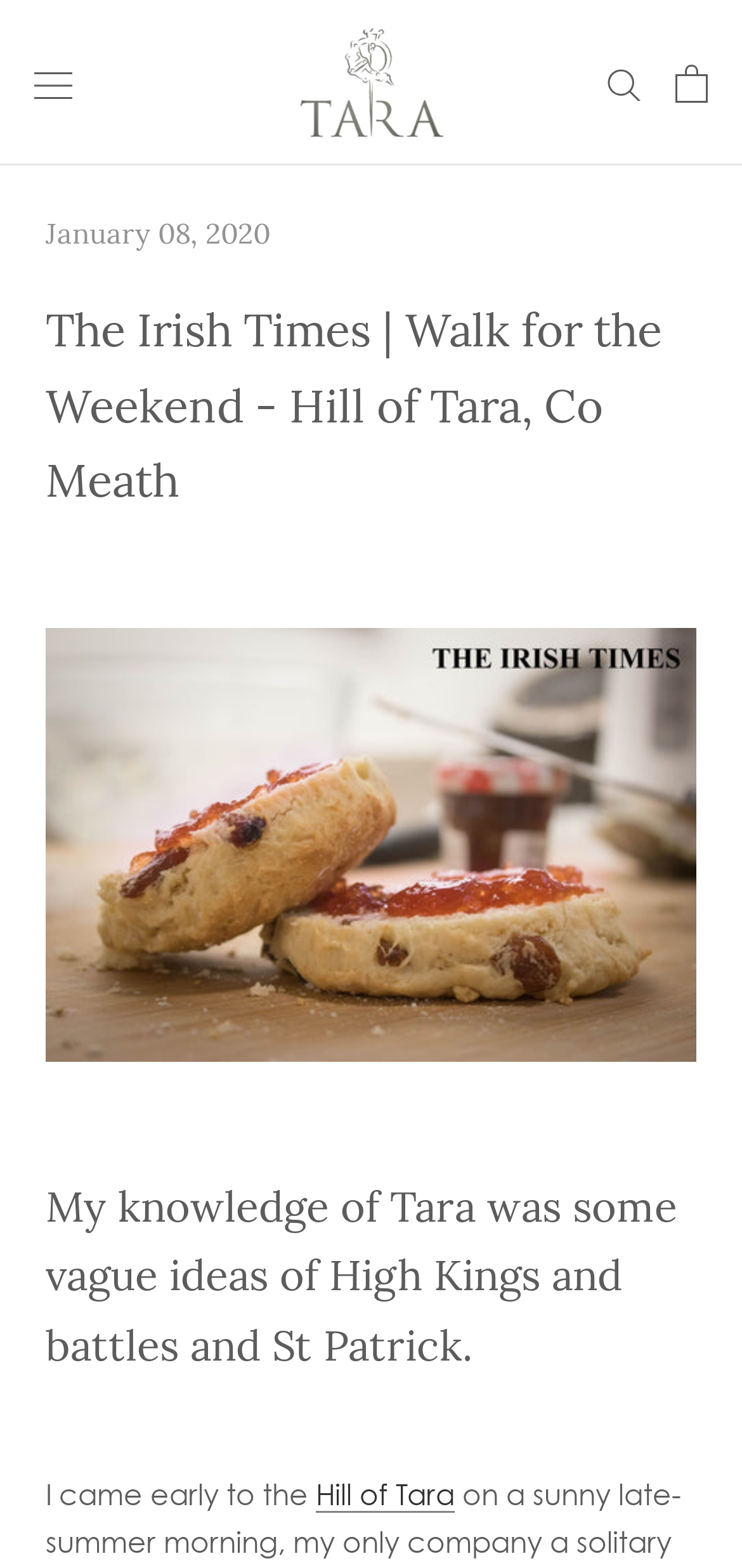Given the following UI element description: "Cookie Policy", find the bounding box coordinates in the webpage screenshot.

None